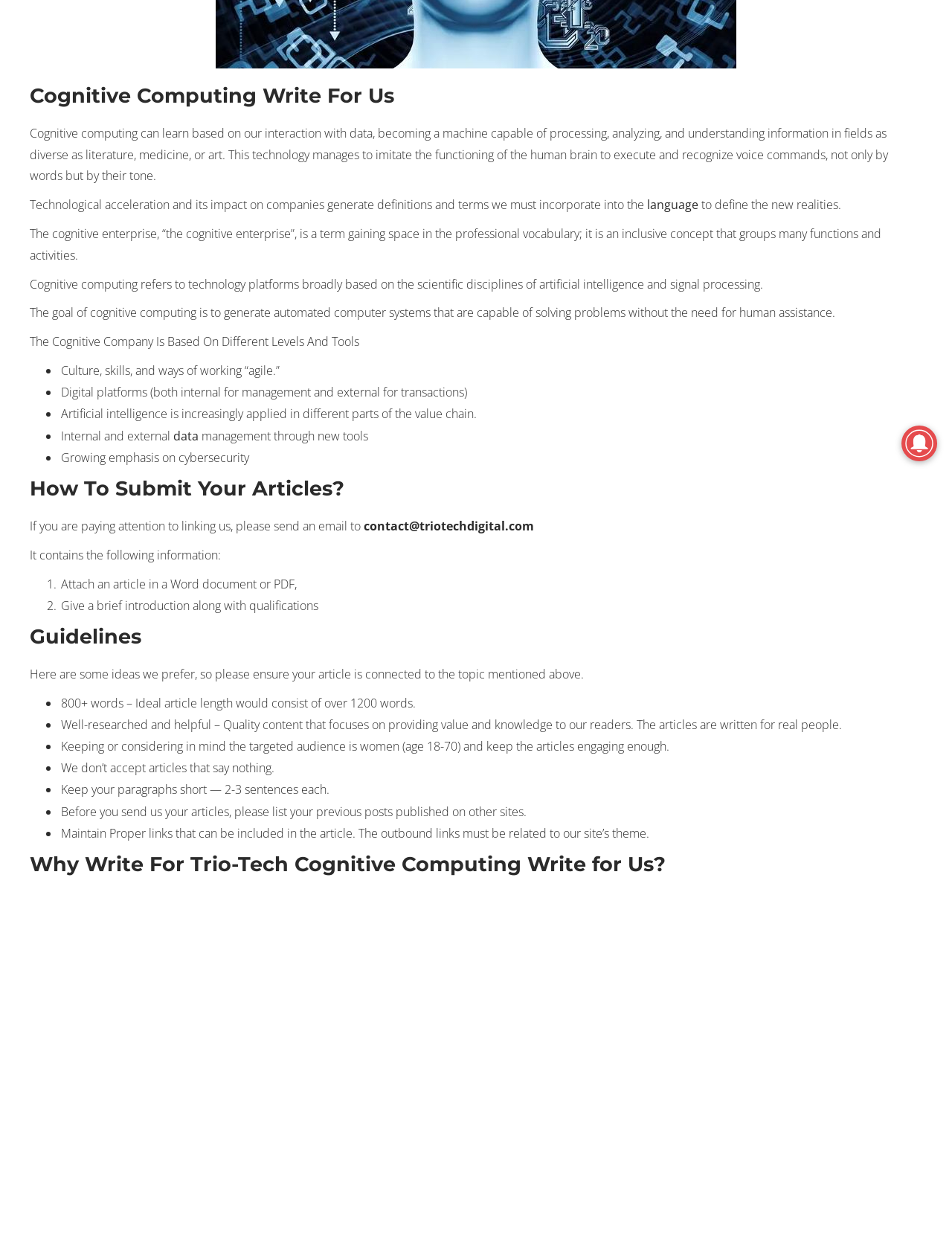Find the bounding box coordinates for the HTML element specified by: "Sara Swink".

None